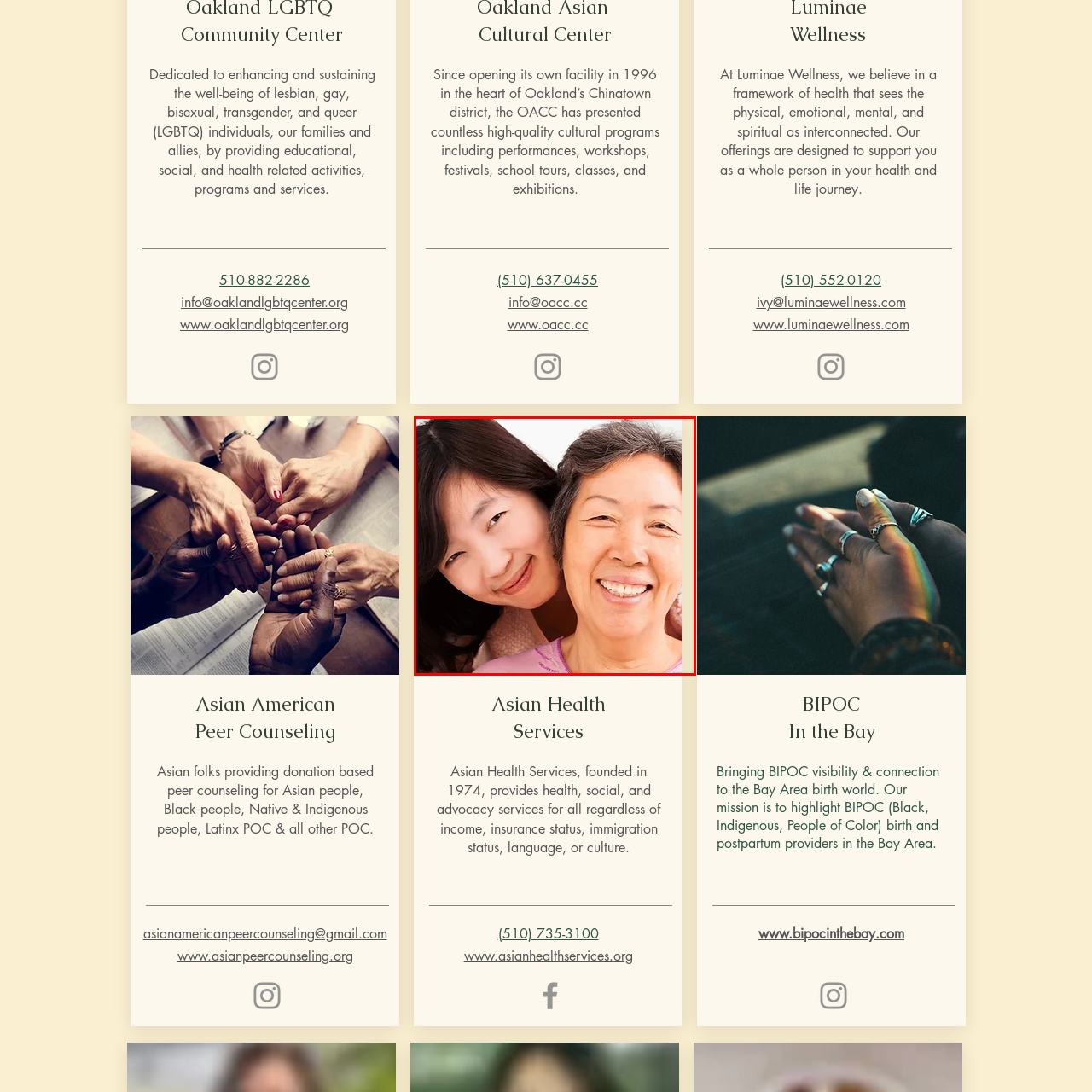Refer to the image area inside the black border, What is the color of the older woman's top? 
Respond concisely with a single word or phrase.

pink